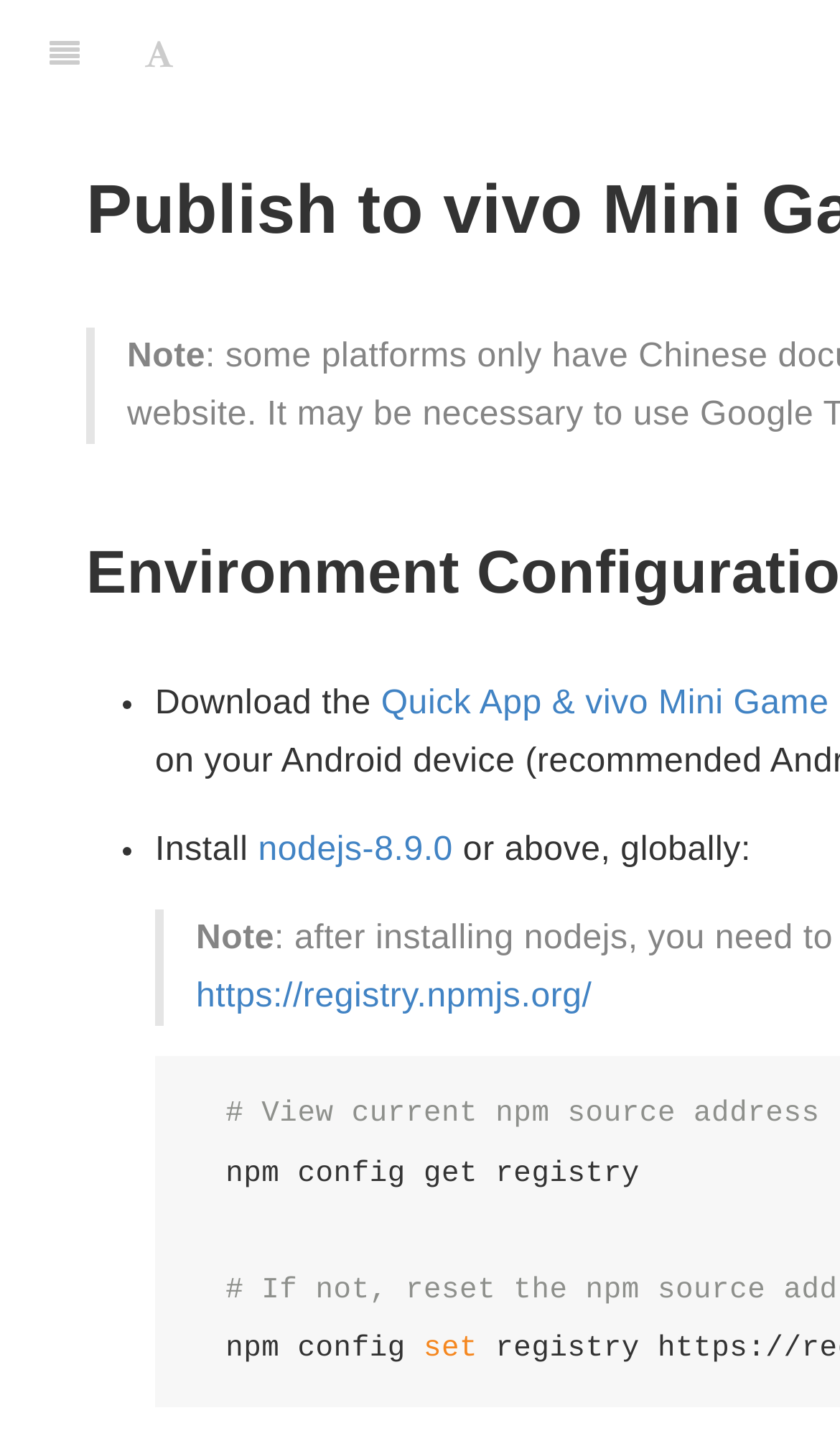Find the bounding box coordinates for the HTML element specified by: "Login".

None